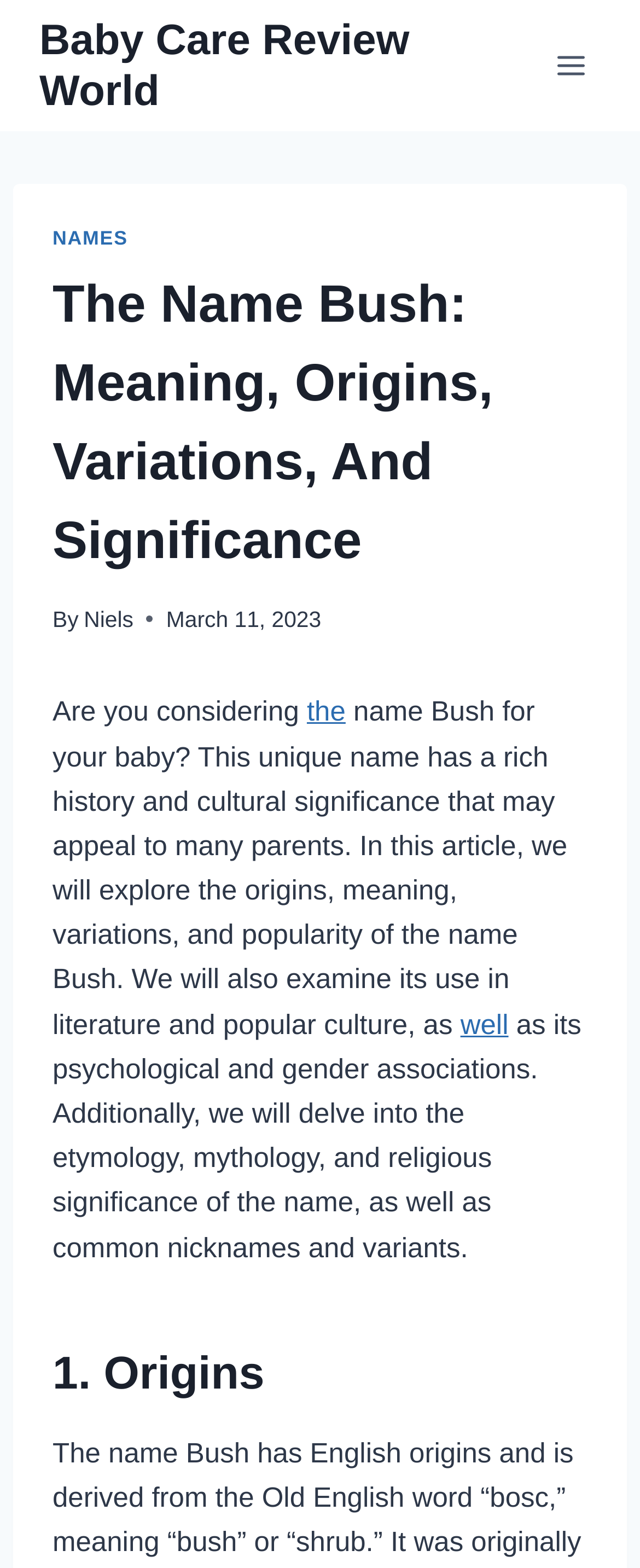Generate the title text from the webpage.

The Name Bush: Meaning, Origins, Variations, And Significance